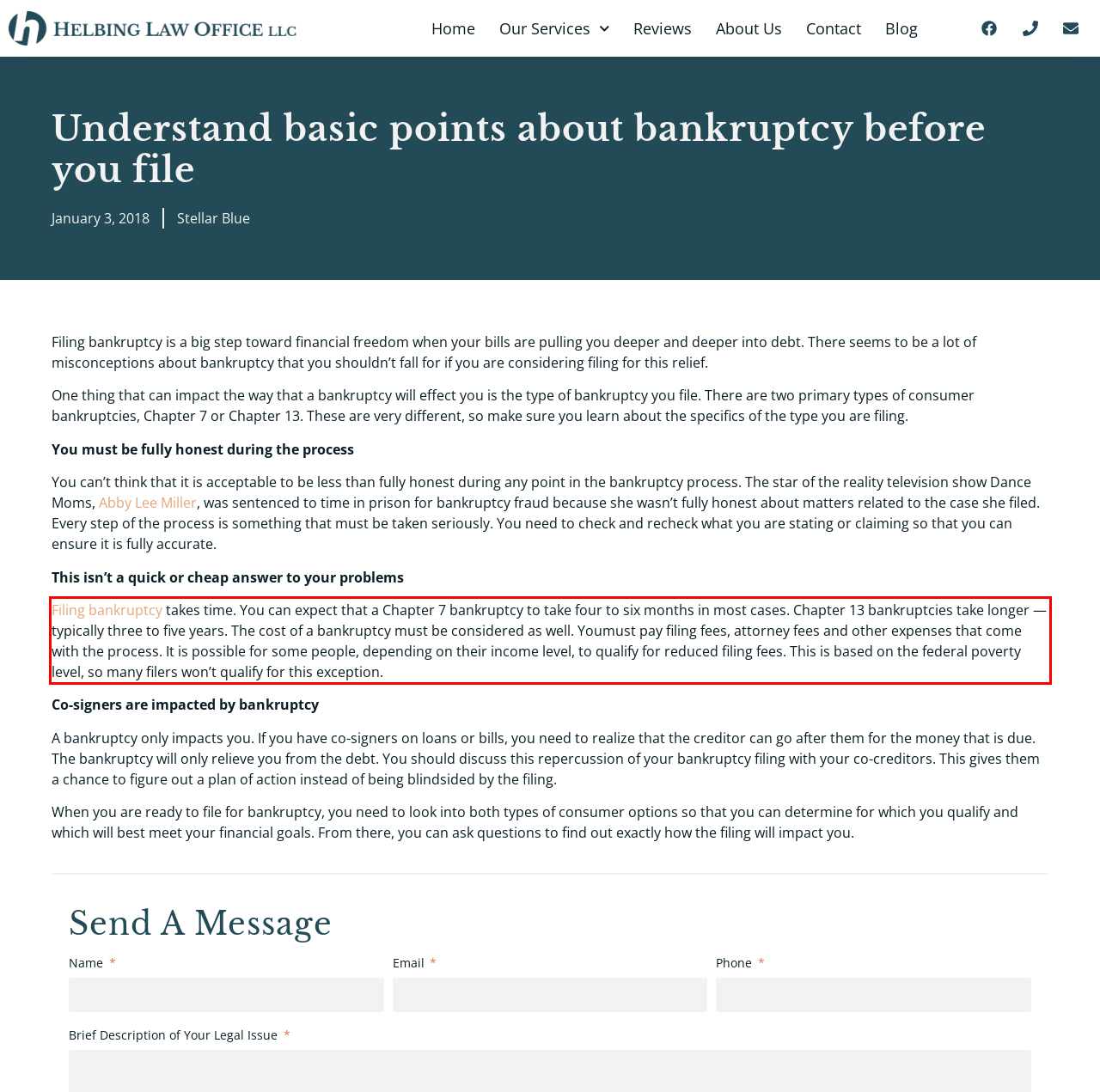With the provided screenshot of a webpage, locate the red bounding box and perform OCR to extract the text content inside it.

Filing bankruptcy takes time. You can expect that a Chapter 7 bankruptcy to take four to six months in most cases. Chapter 13 bankruptcies take longer — typically three to five years. The cost of a bankruptcy must be considered as well. Youmust pay filing fees, attorney fees and other expenses that come with the process. It is possible for some people, depending on their income level, to qualify for reduced filing fees. This is based on the federal poverty level, so many filers won’t qualify for this exception.